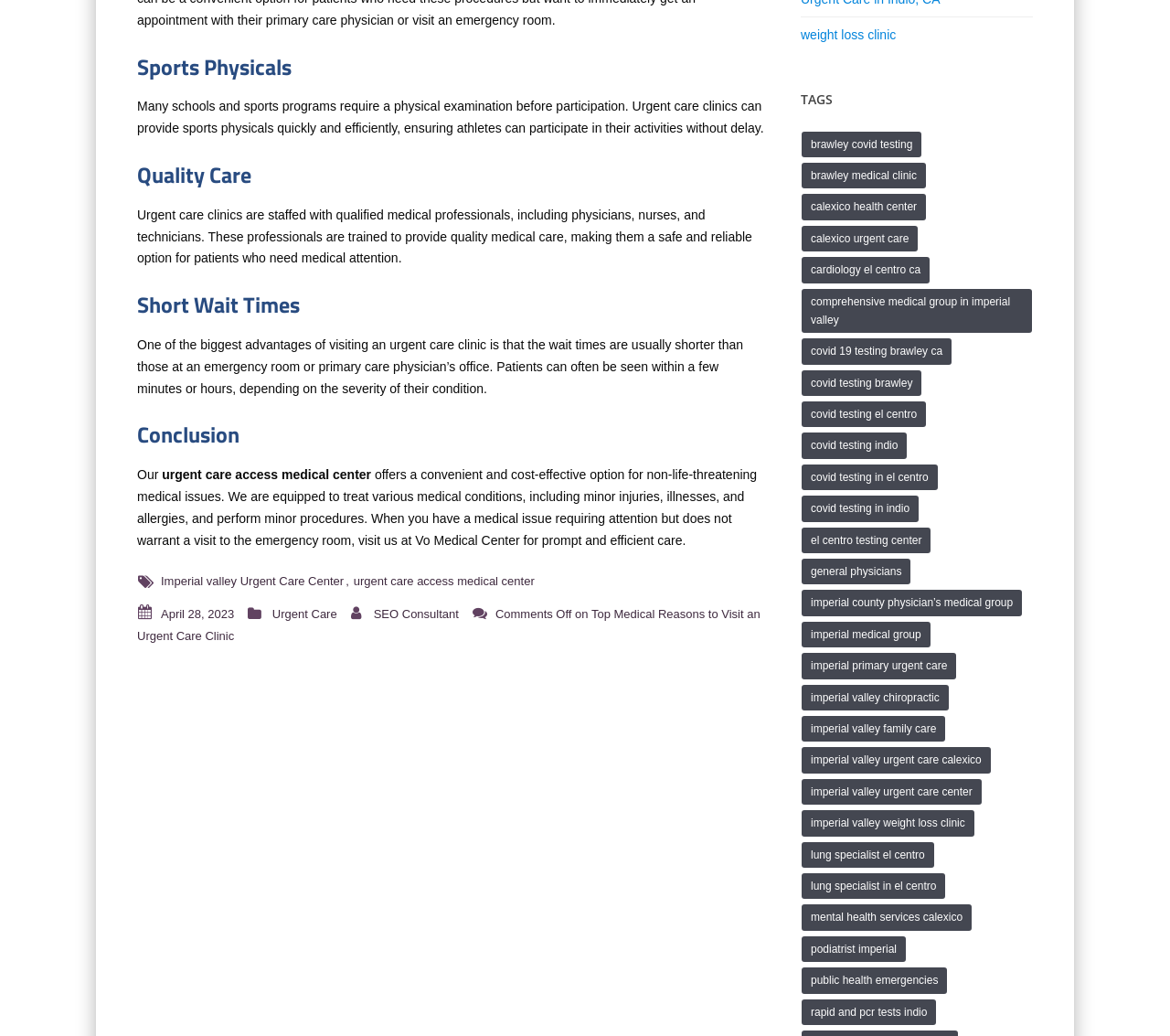Locate the bounding box of the UI element defined by this description: "General physicians". The coordinates should be given as four float numbers between 0 and 1, formatted as [left, top, right, bottom].

[0.685, 0.539, 0.778, 0.564]